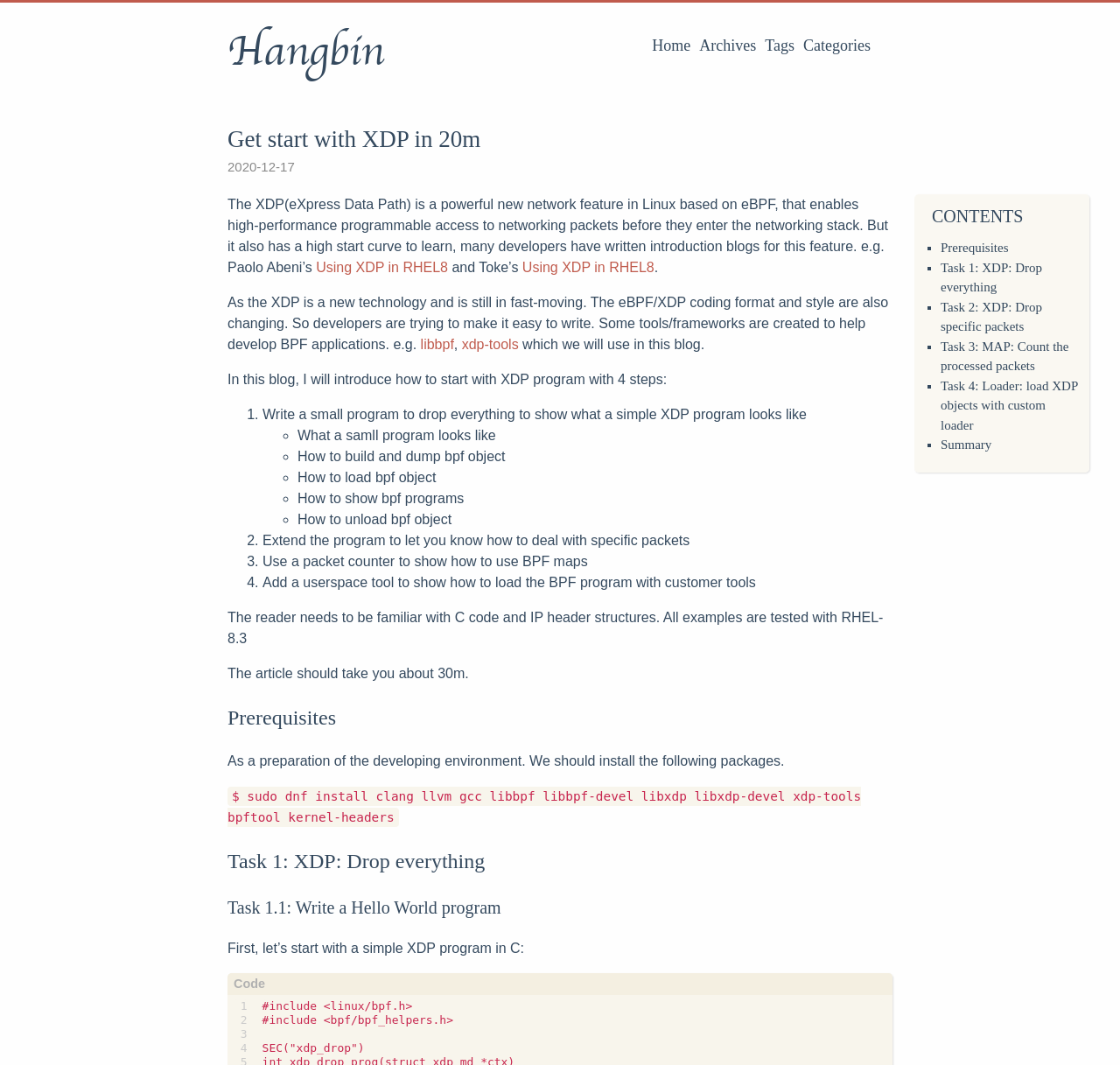Determine the main headline from the webpage and extract its text.

Get start with XDP in 20m